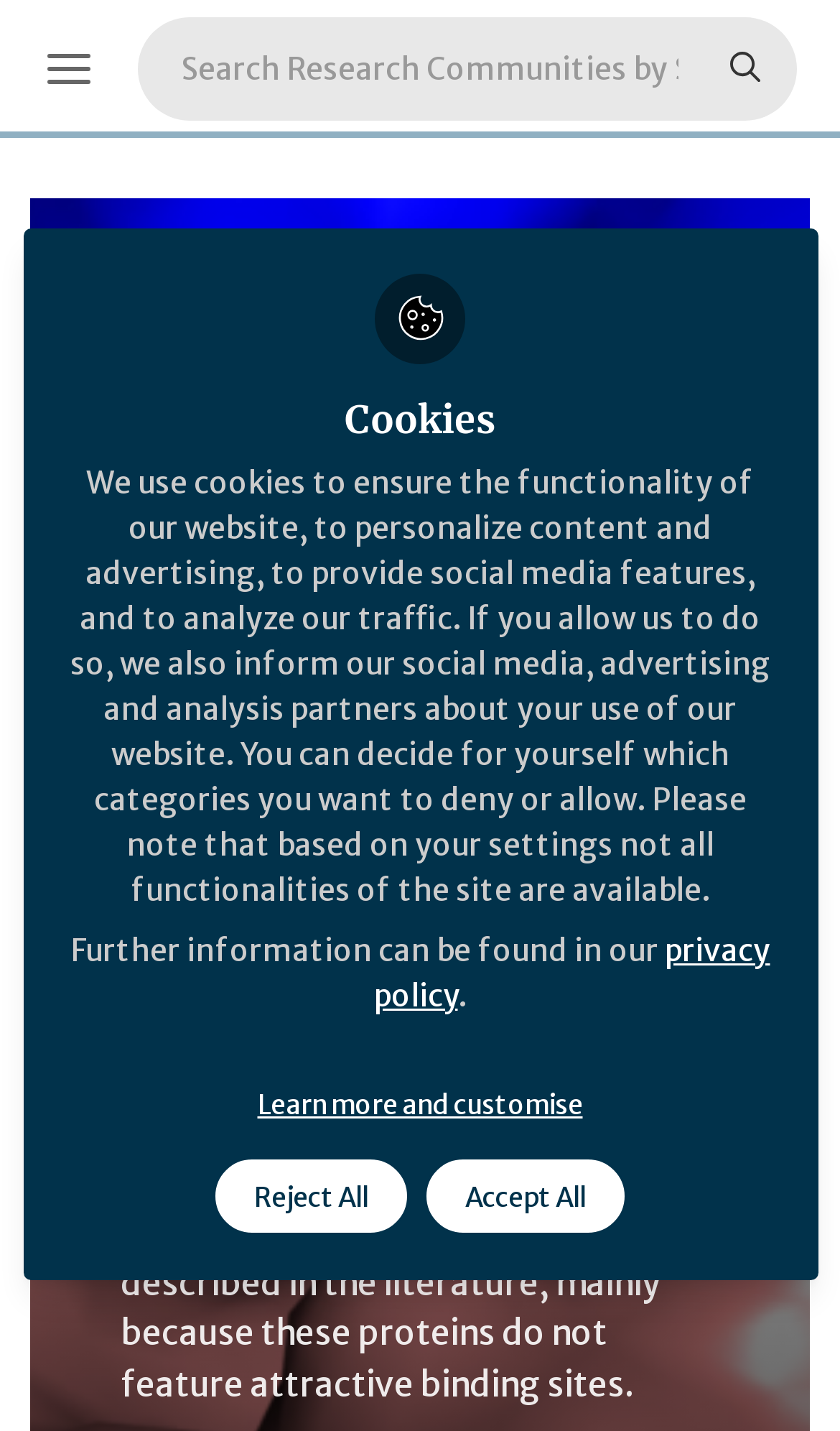What is the topic of the 'Behind the Paper' link?
Please provide a full and detailed response to the question.

The 'Behind the Paper' link is located near the top of the webpage, and it is close to the heading element that mentions 'Finding the BI-0115 needle in a compound haystack'. This suggests that the topic of the 'Behind the Paper' link is related to BI-0115.